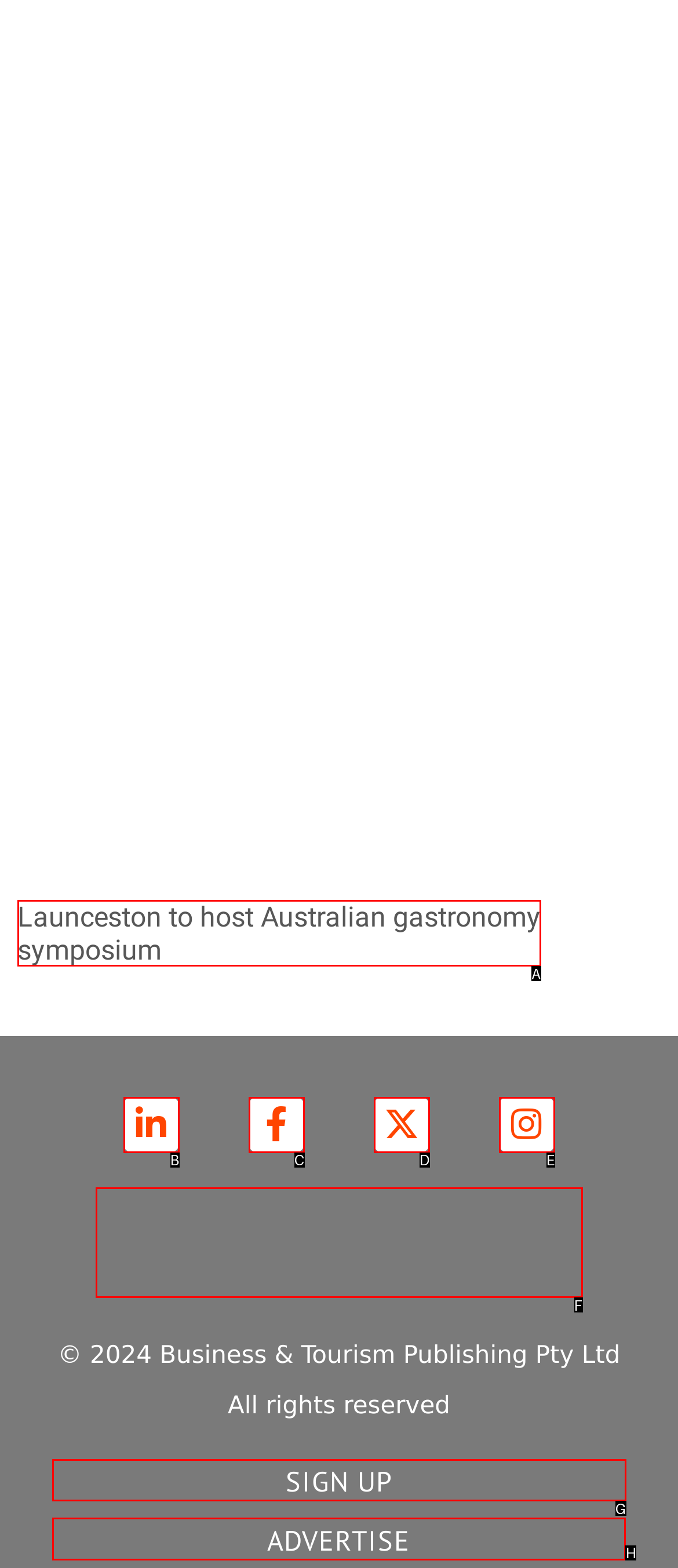Determine which HTML element should be clicked for this task: Advertise on the website
Provide the option's letter from the available choices.

H